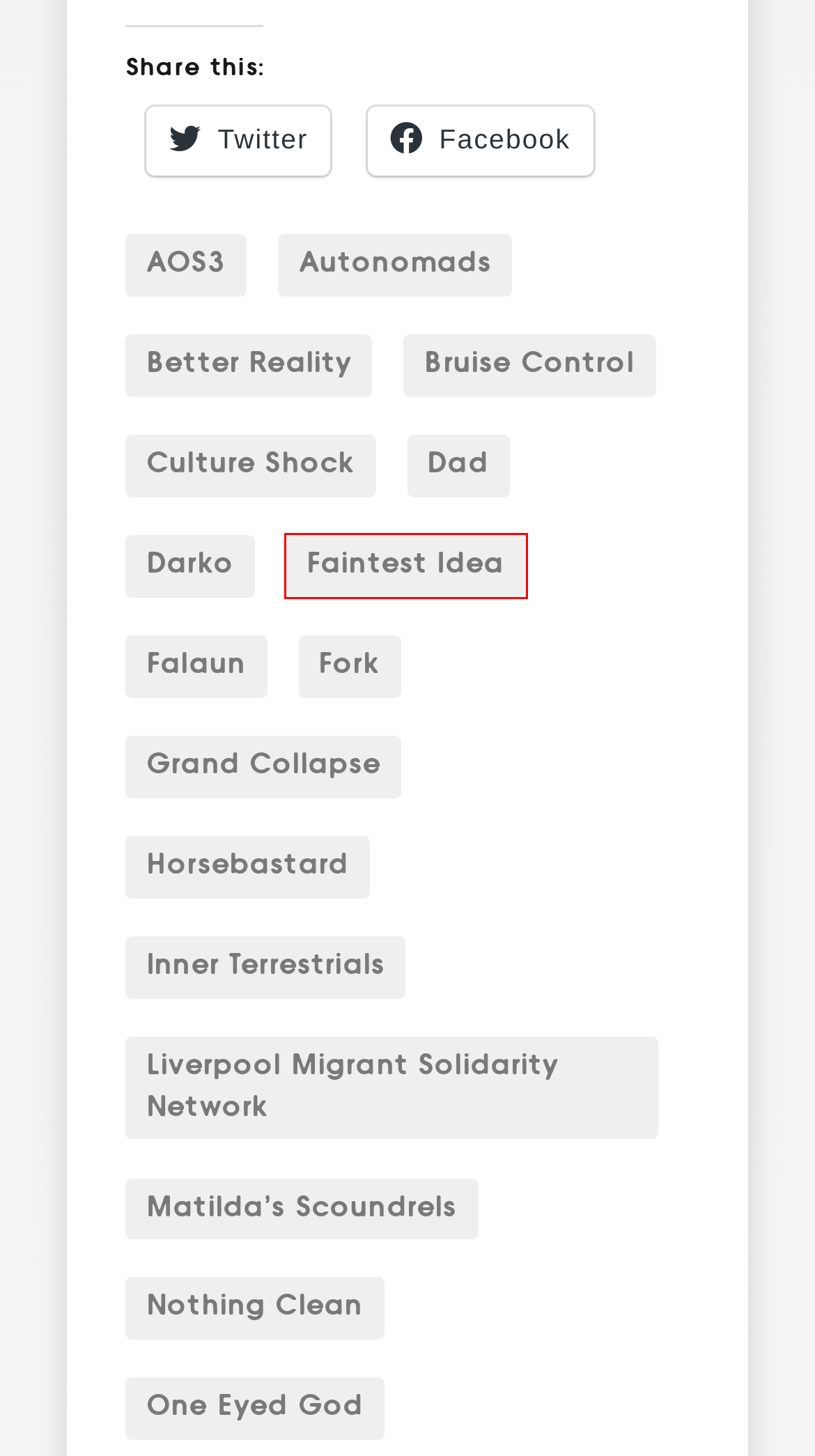Look at the screenshot of the webpage and find the element within the red bounding box. Choose the webpage description that best fits the new webpage that will appear after clicking the element. Here are the candidates:
A. Better Reality Archives - ThePunkSite.com
B. Horsebastard Archives - ThePunkSite.com
C. Grand Collapse Archives - ThePunkSite.com
D. Bruise Control Archives - ThePunkSite.com
E. Nothing Clean Archives - ThePunkSite.com
F. Falaun Archives - ThePunkSite.com
G. AOS3 Archives - ThePunkSite.com
H. Faintest Idea Archives - ThePunkSite.com

H